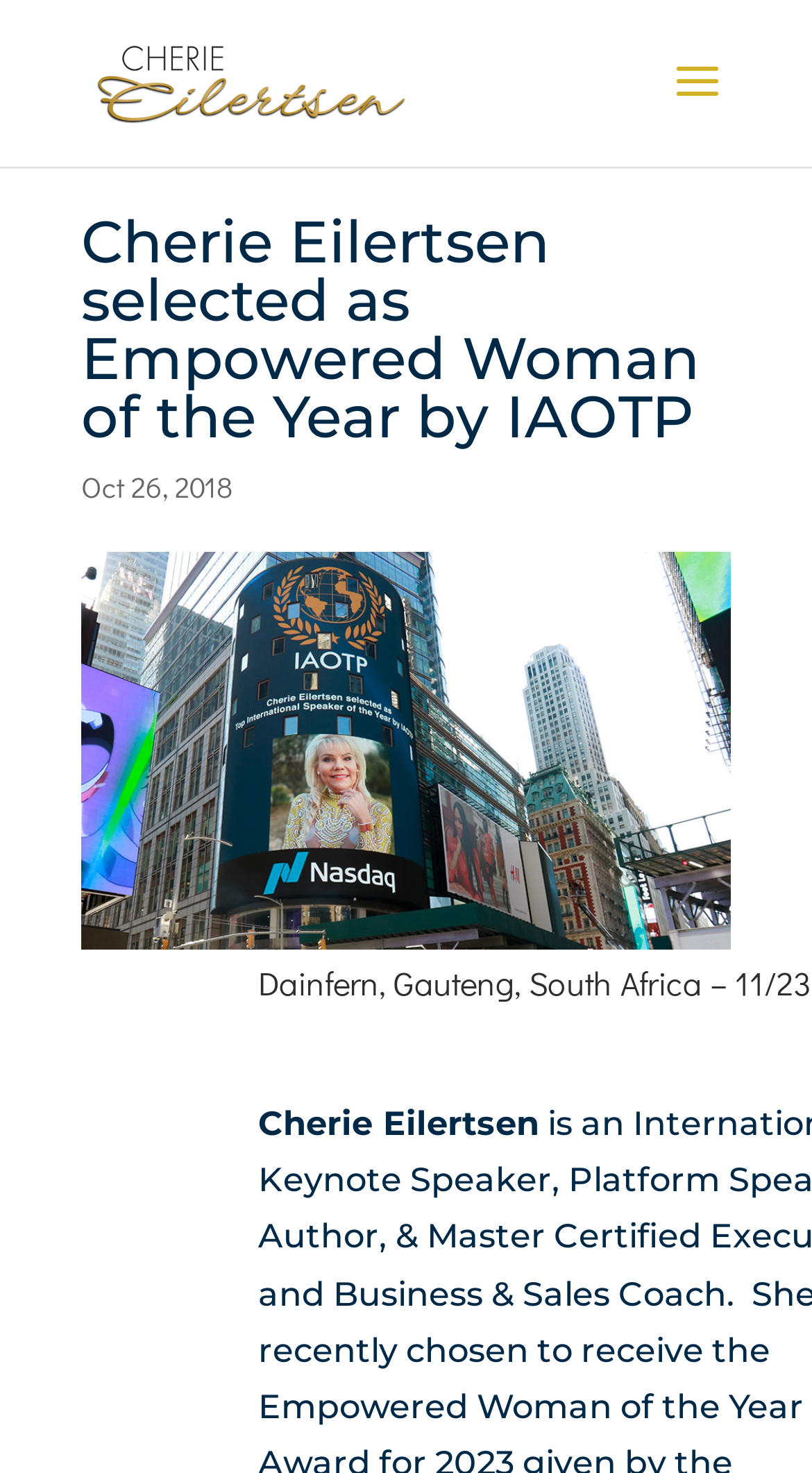Predict the bounding box of the UI element that fits this description: "alt="Cherie Eilertsen"".

[0.11, 0.038, 0.508, 0.068]